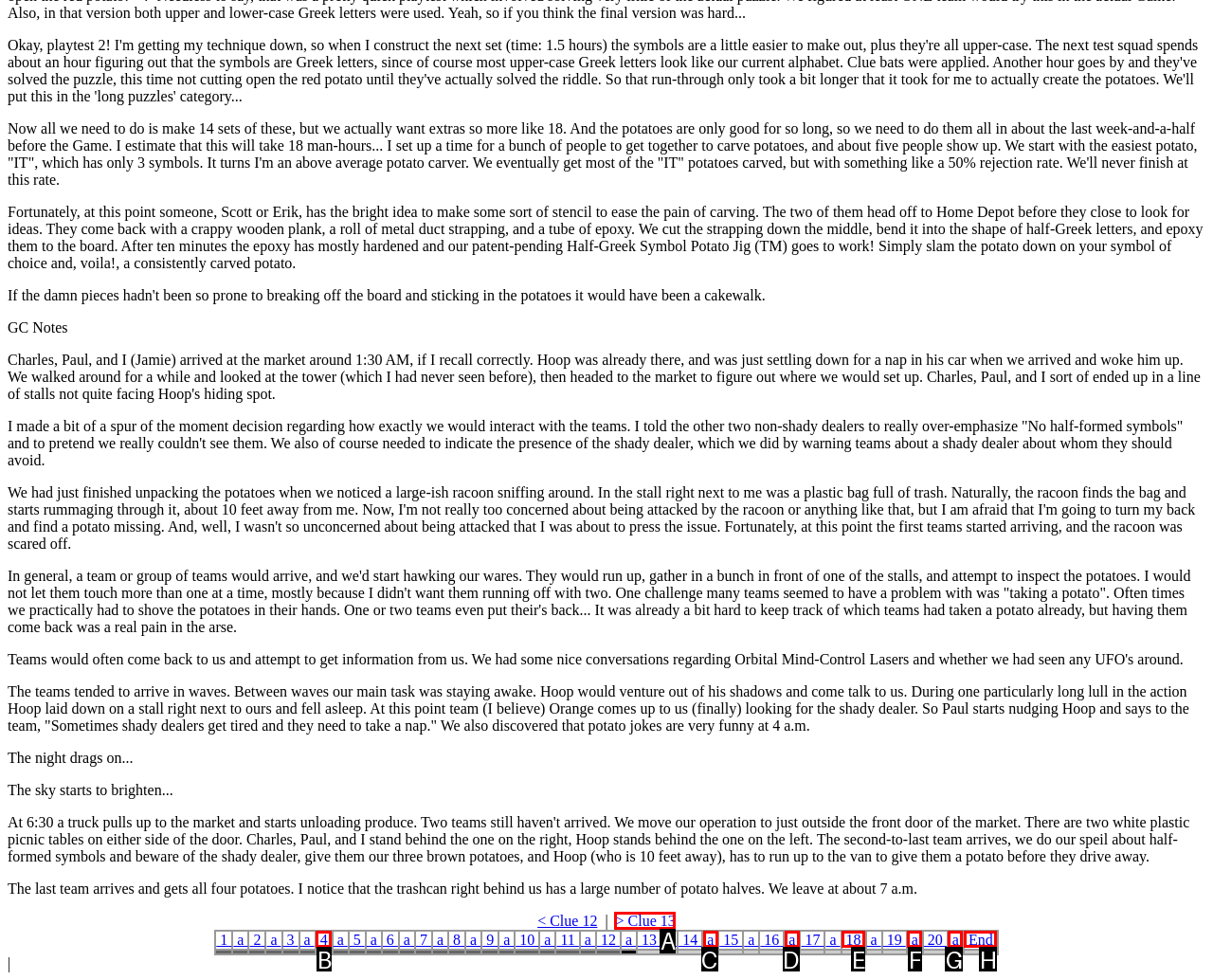What letter corresponds to the UI element to complete this task: Click on 'Clue 13'
Answer directly with the letter.

A